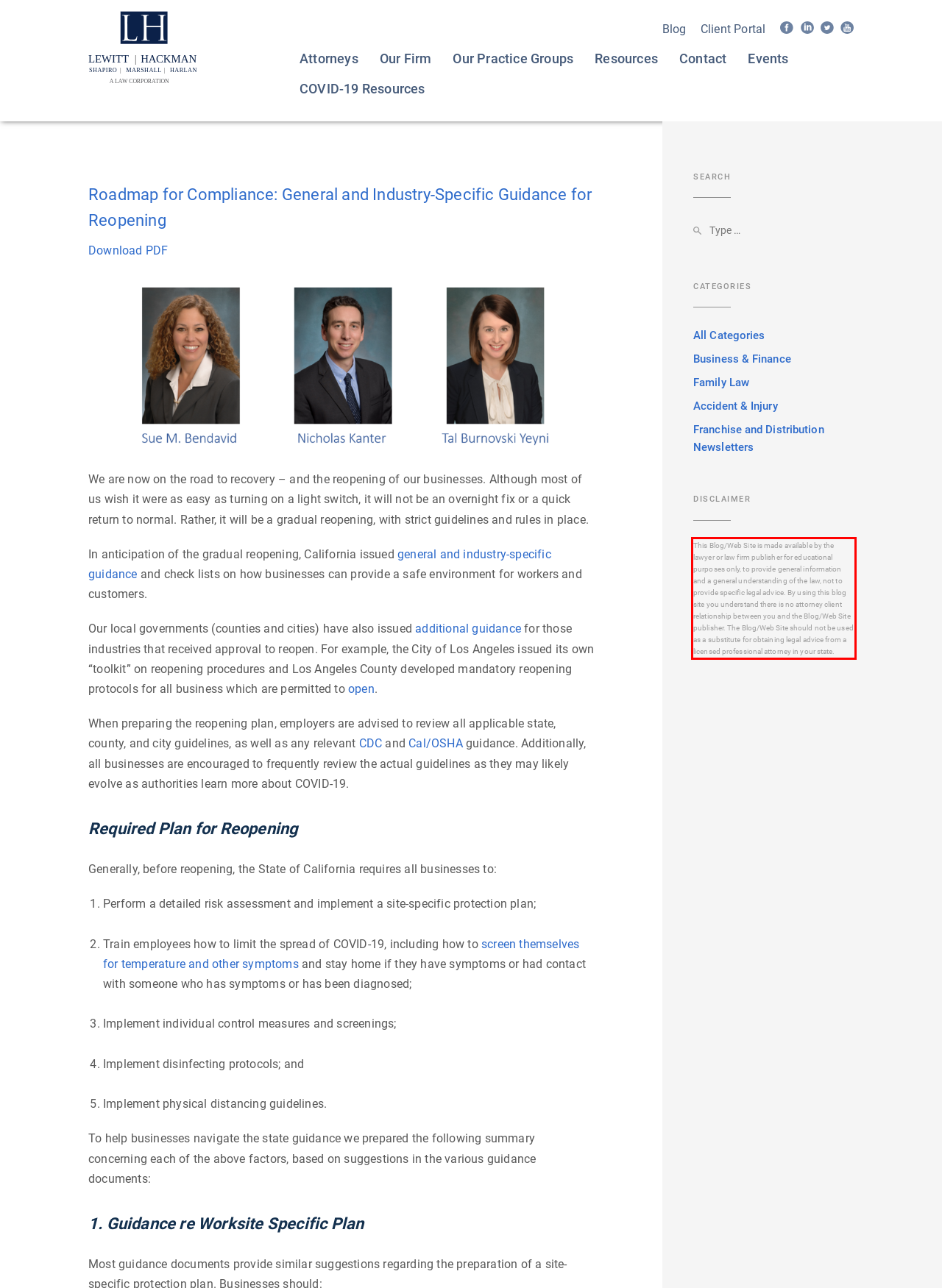Using the provided screenshot of a webpage, recognize and generate the text found within the red rectangle bounding box.

This Blog/Web Site is made available by the lawyer or law firm publisher for educational purposes only, to provide general information and a general understanding of the law, not to provide specific legal advice. By using this blog site you understand there is no attorney client relationship between you and the Blog/Web Site publisher. The Blog/Web Site should not be used as a substitute for obtaining legal advice from a licensed professional attorney in your state.